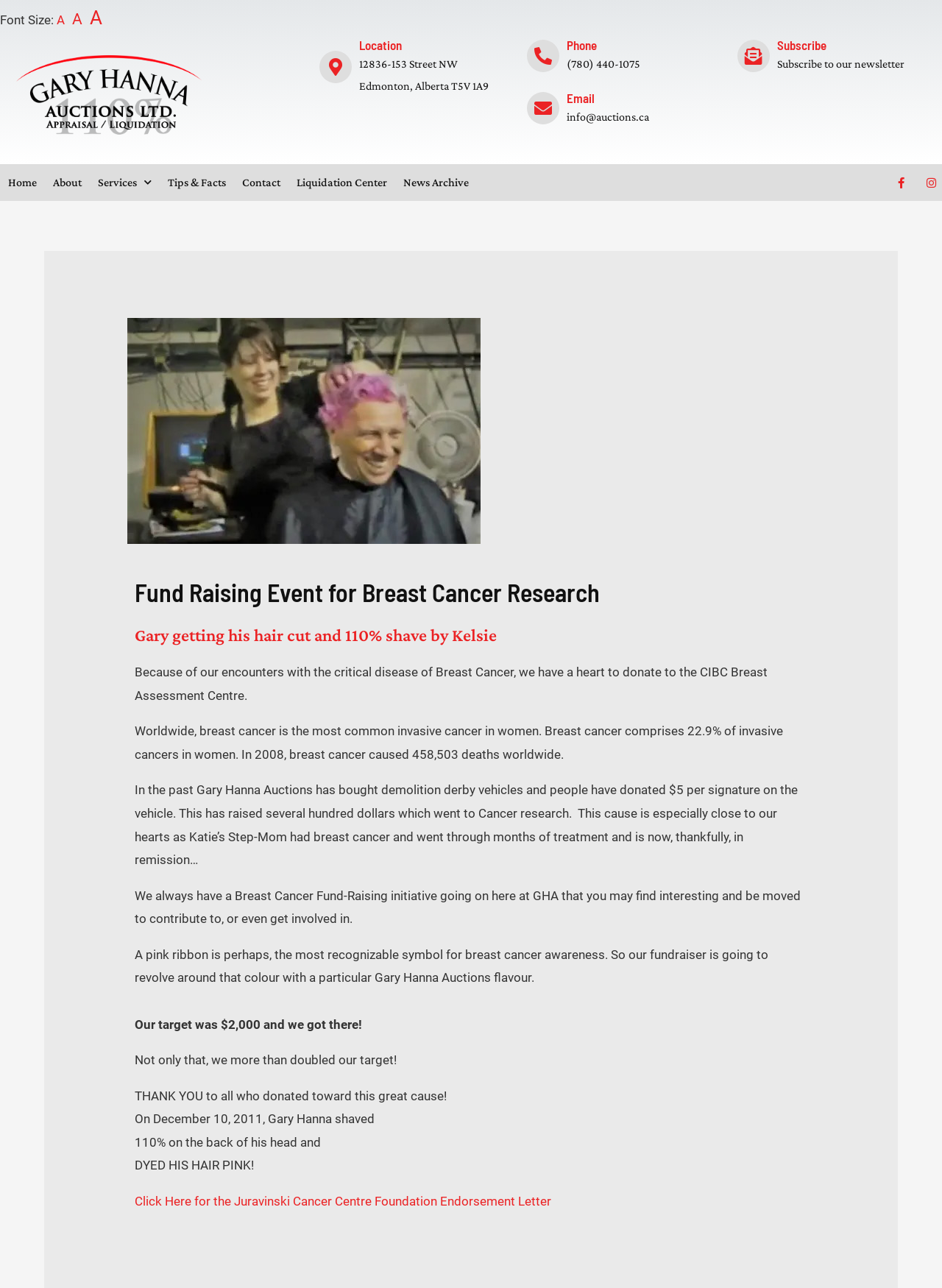Please identify the bounding box coordinates of the element's region that should be clicked to execute the following instruction: "Click the 'Phone' link". The bounding box coordinates must be four float numbers between 0 and 1, i.e., [left, top, right, bottom].

[0.601, 0.029, 0.633, 0.04]